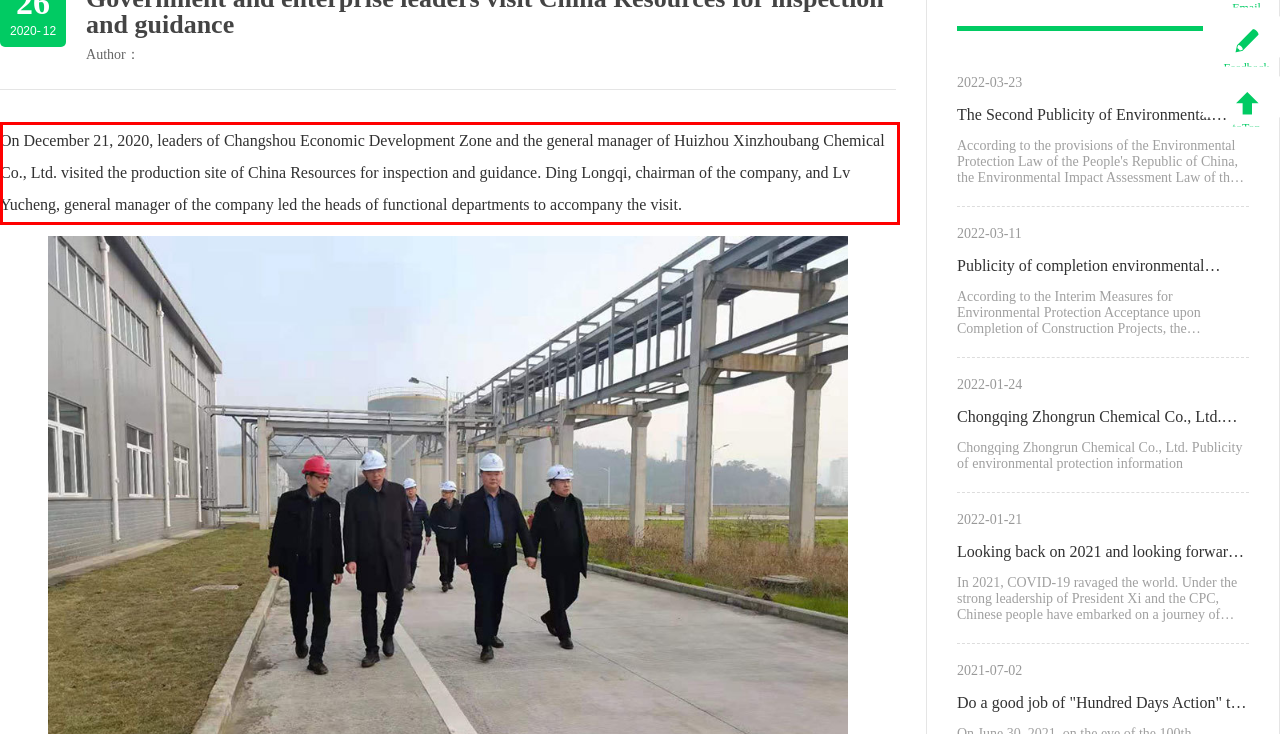Using the provided screenshot of a webpage, recognize and generate the text found within the red rectangle bounding box.

On December 21, 2020, leaders of Changshou Economic Development Zone and the general manager of Huizhou Xinzhoubang Chemical Co., Ltd. visited the production site of China Resources for inspection and guidance. Ding Longqi, chairman of the company, and Lv Yucheng, general manager of the company led the heads of functional departments to accompany the visit.